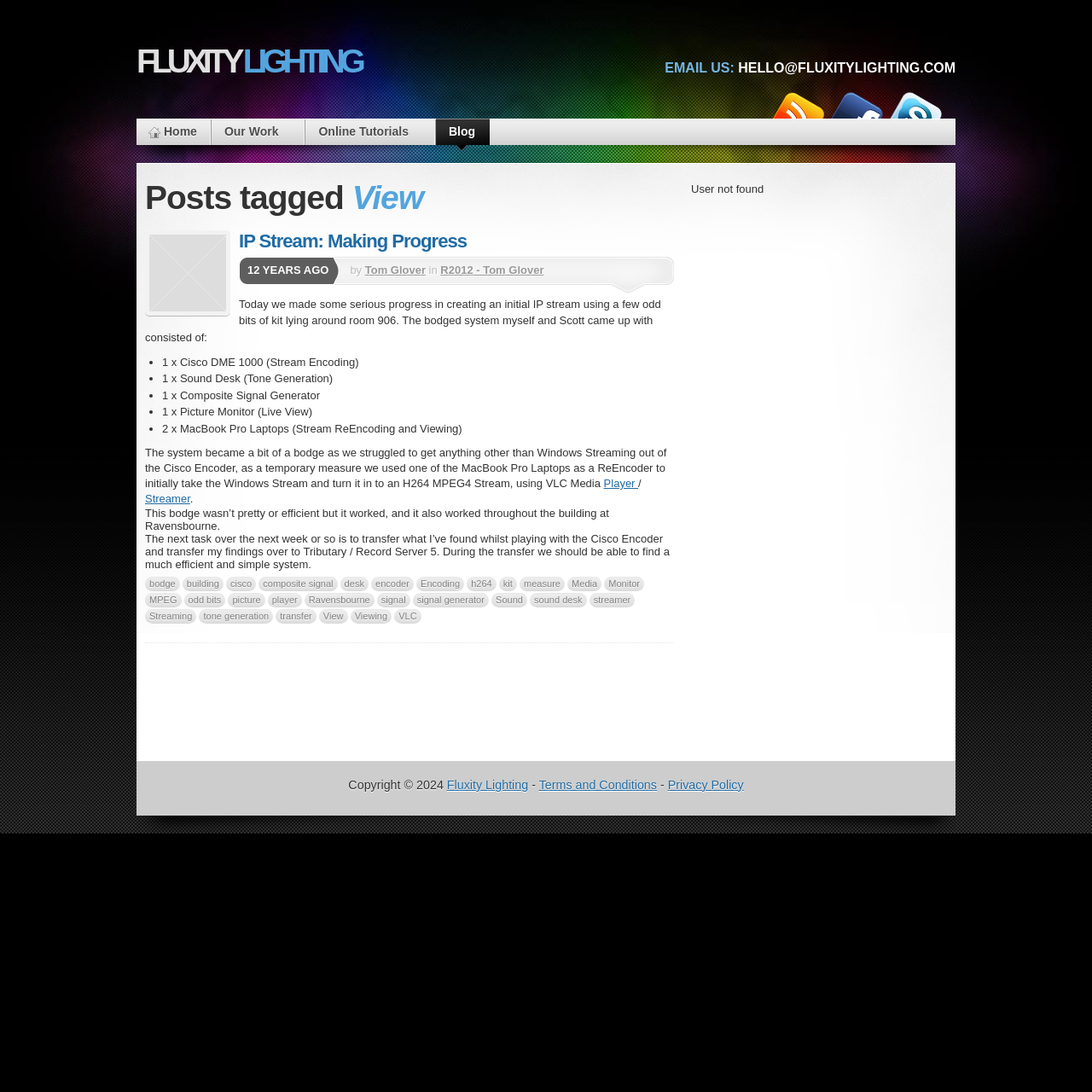What is the purpose of the Cisco DME 1000?
Could you answer the question in a detailed manner, providing as much information as possible?

I found the purpose of the Cisco DME 1000 by looking at the list of equipment used in the blog post, where it is mentioned as '1 x Cisco DME 1000 (Stream Encoding)'.